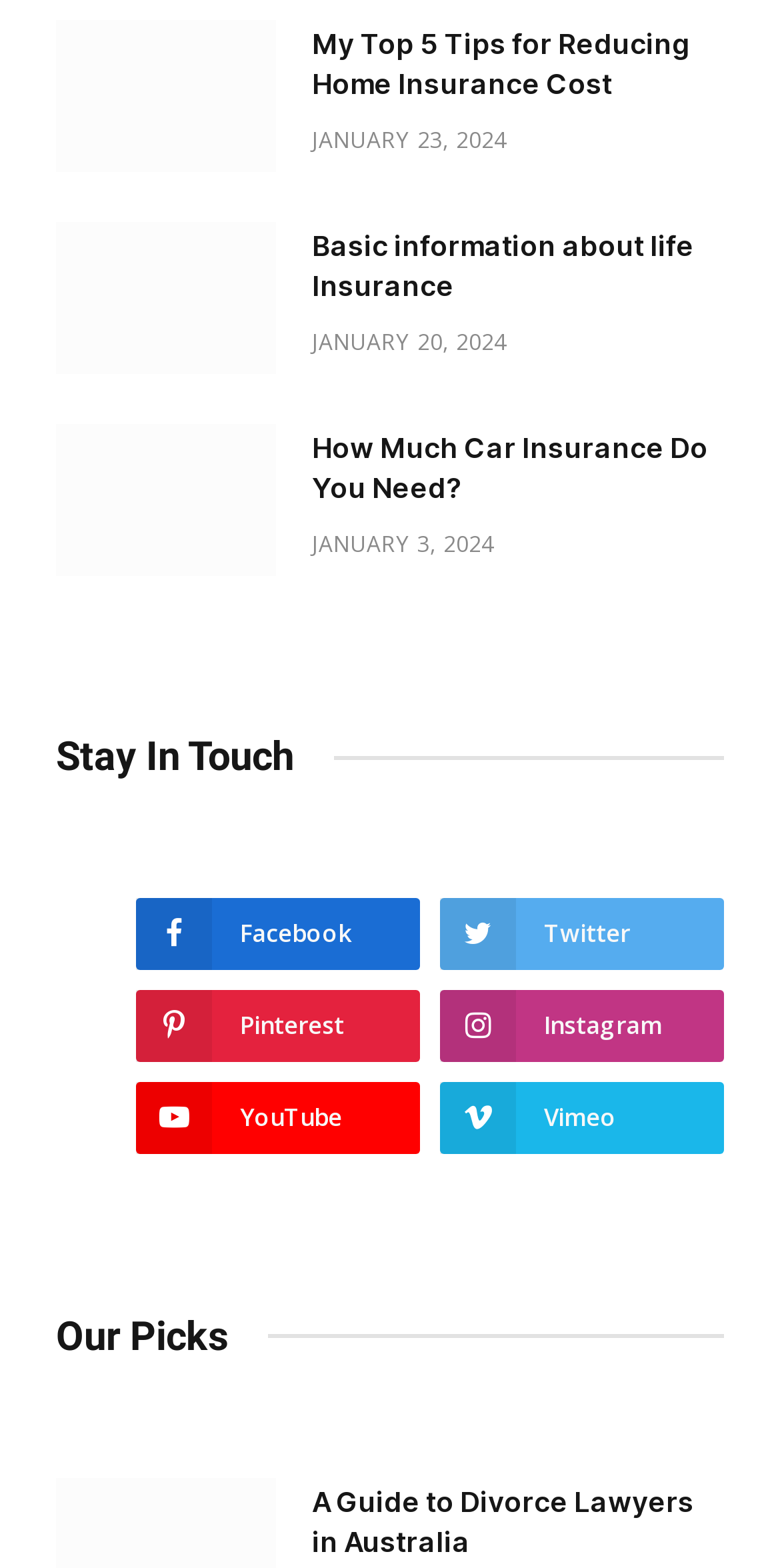Answer this question using a single word or a brief phrase:
What is the social media platform represented by the icon ''?

Twitter